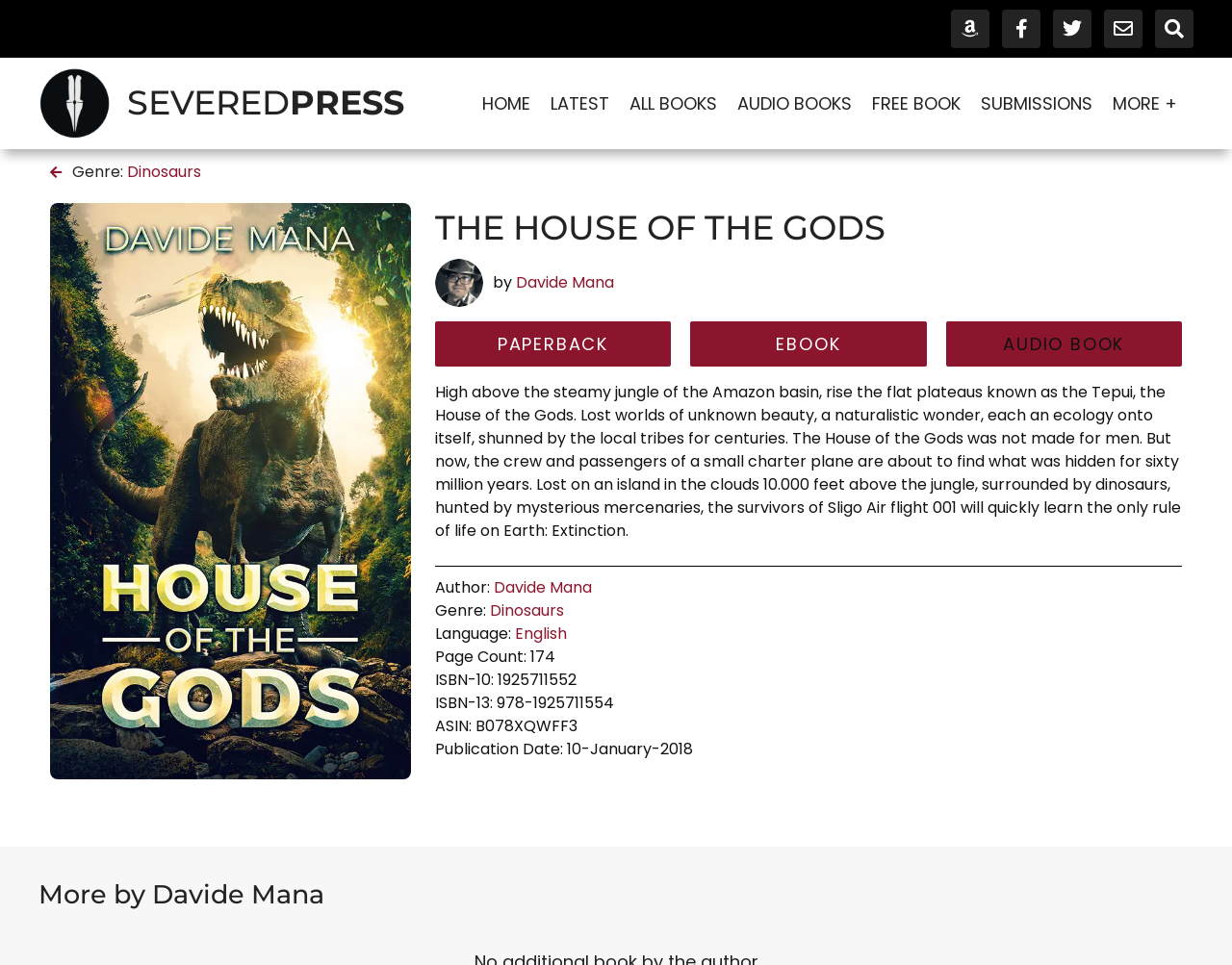Please specify the bounding box coordinates in the format (top-left x, top-left y, bottom-right x, bottom-right y), with values ranging from 0 to 1. Identify the bounding box for the UI component described as follows: aria-label="Suchen"

None